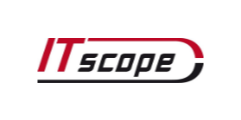Provide a comprehensive description of the image.

The image features the logo of "ITscope," a company likely involved in the IT sector. The logo is characterized by a sleek design, combining elements of modern typography and a minimalist aesthetic. It prominently displays the name "ITscope" in a bold, stylized font, using a dynamic red color accentuated by a black line that curves around the text, enhancing its visibility and impact. This branding is indicative of a professional approach, suggesting a focus on technology and innovation. The overall presentation aligns with contemporary logo trends, making it visually appealing and memorable for audiences in the business and technology sectors.